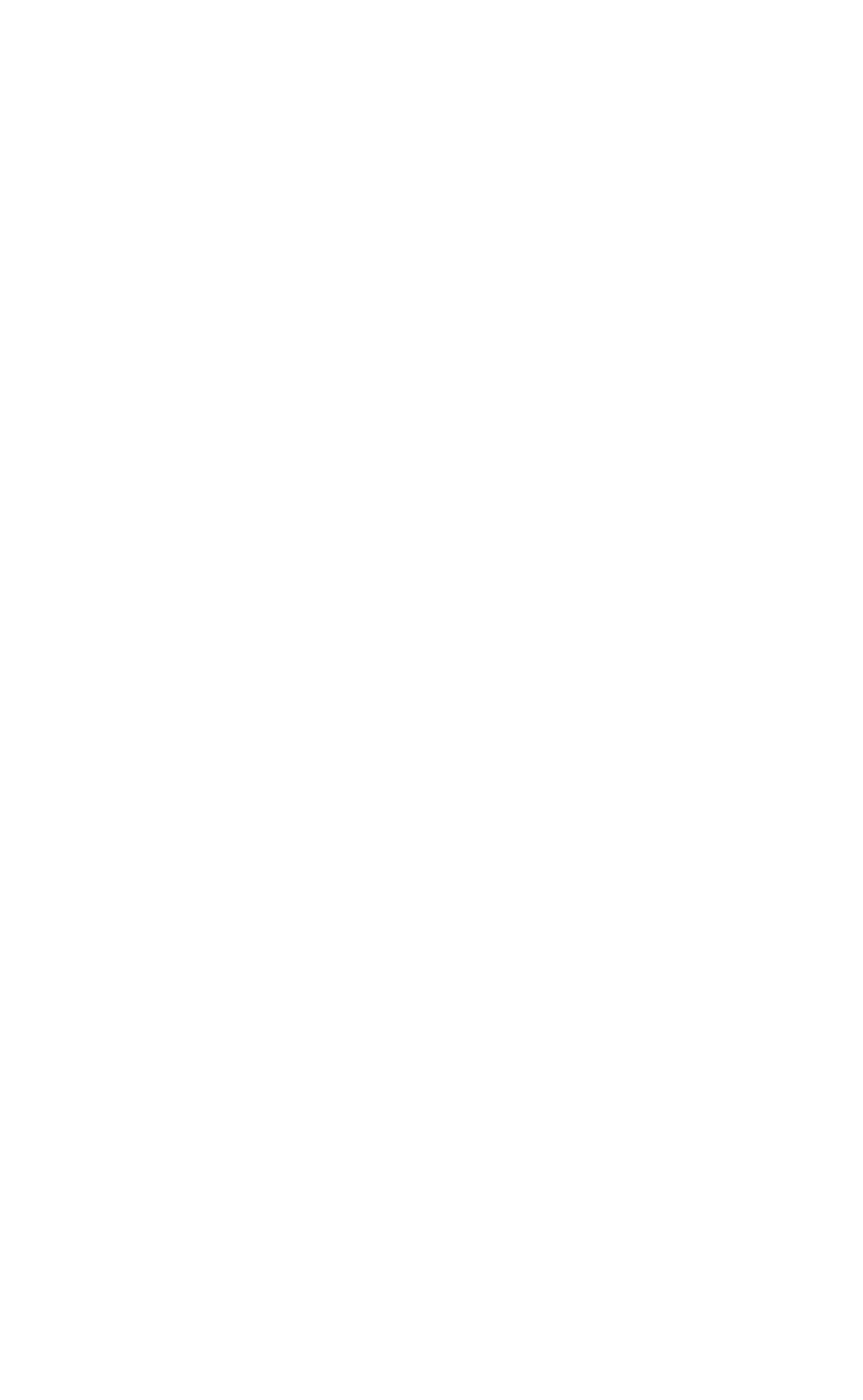Could you specify the bounding box coordinates for the clickable section to complete the following instruction: "Go to the LinkedIn page"?

[0.396, 0.528, 0.499, 0.558]